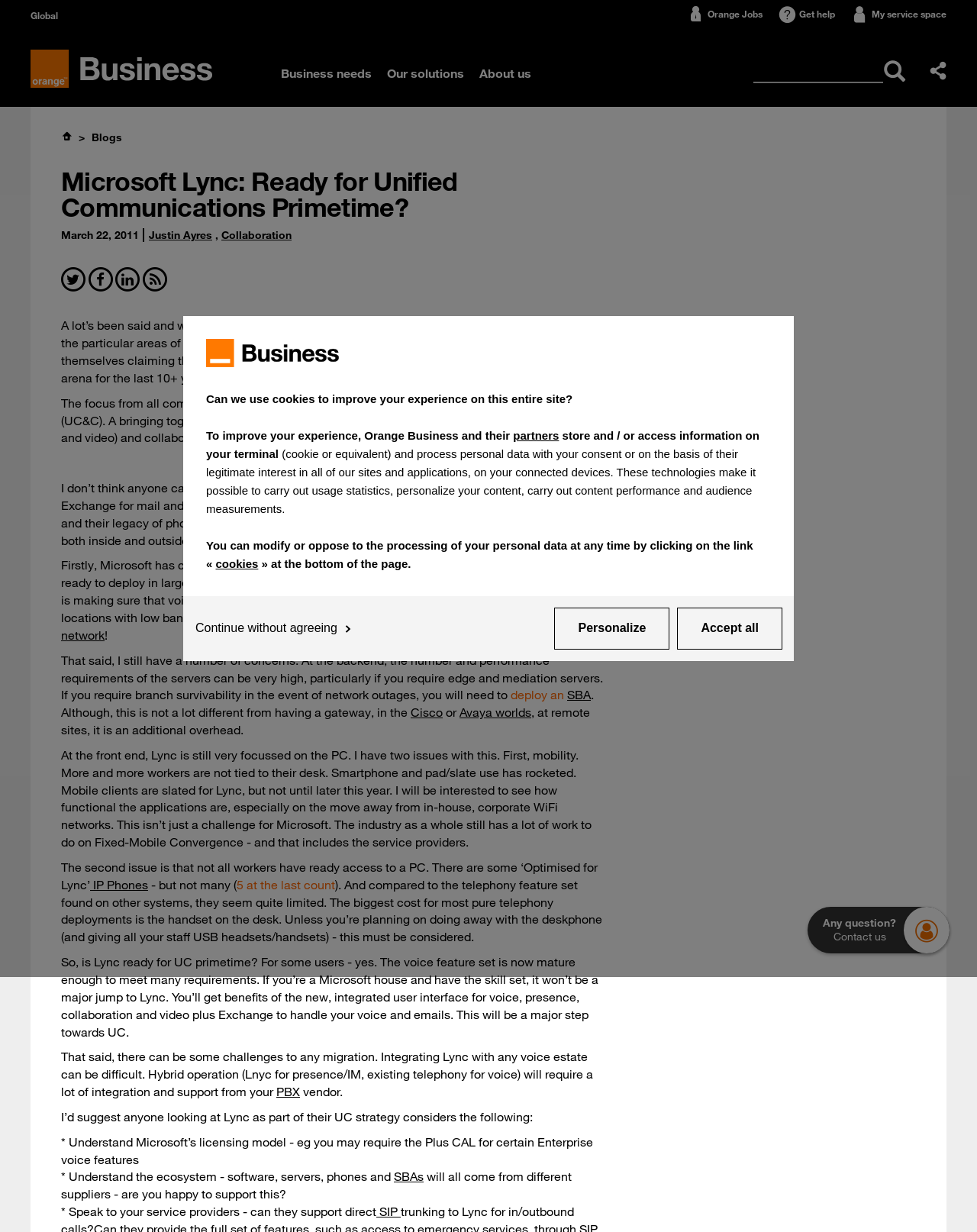Based on the element description: "Continue without agreeing", identify the UI element and provide its bounding box coordinates. Use four float numbers between 0 and 1, [left, top, right, bottom].

[0.199, 0.493, 0.56, 0.527]